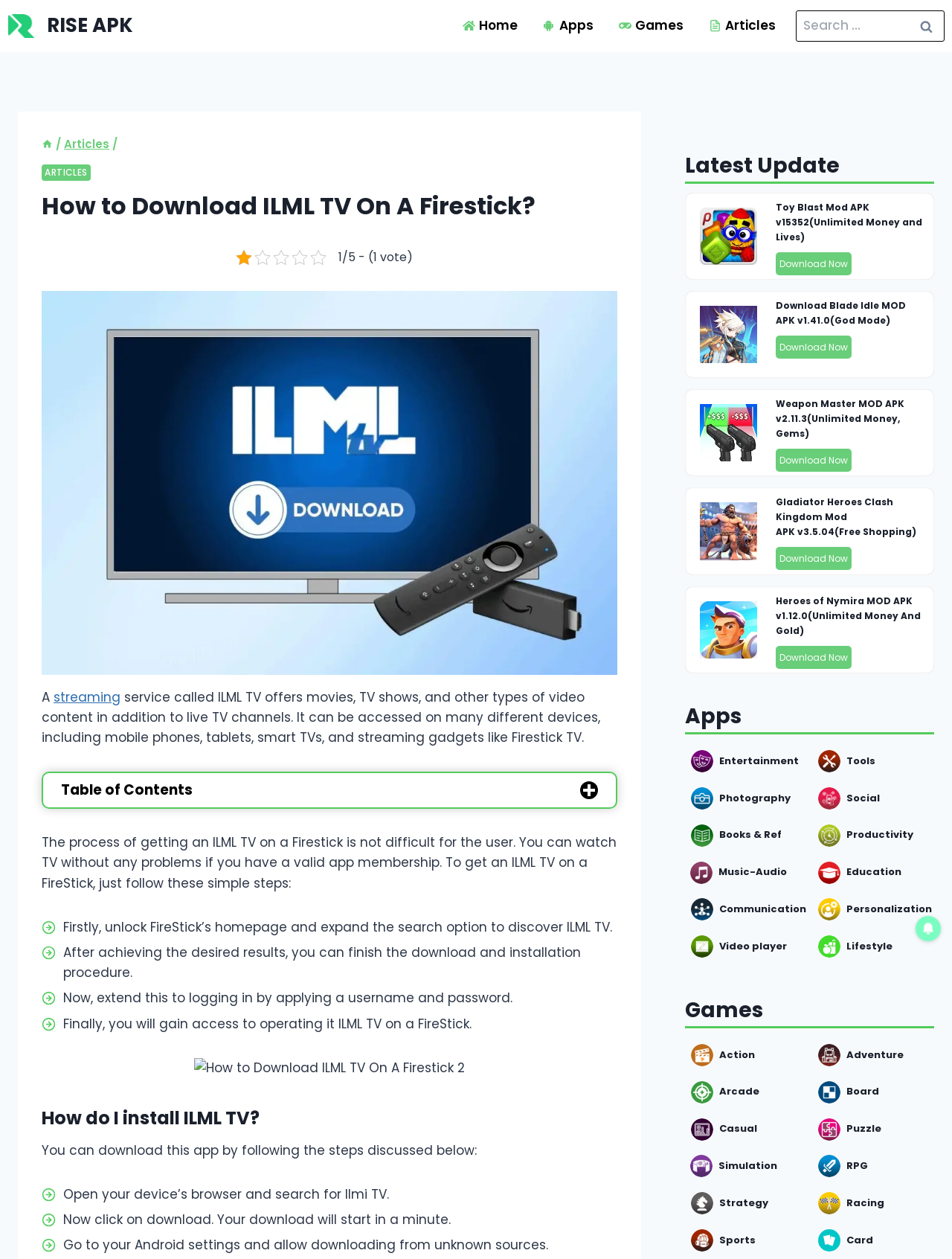Please identify the bounding box coordinates of the clickable area that will fulfill the following instruction: "Click on the 'Home' link". The coordinates should be in the format of four float numbers between 0 and 1, i.e., [left, top, right, bottom].

[0.472, 0.011, 0.557, 0.031]